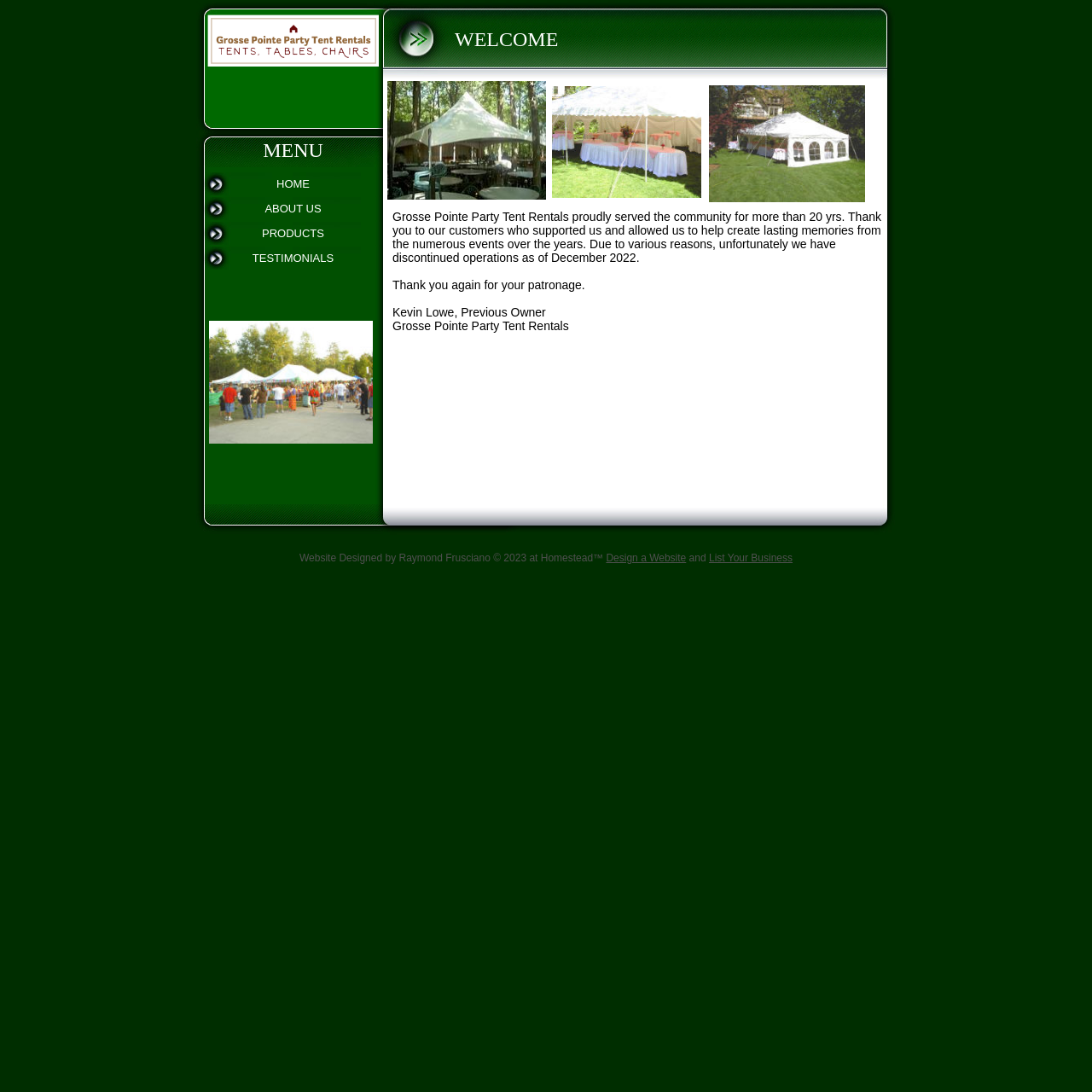Locate the UI element described by PRODUCTS in the provided webpage screenshot. Return the bounding box coordinates in the format (top-left x, top-left y, bottom-right x, bottom-right y), ensuring all values are between 0 and 1.

[0.187, 0.203, 0.35, 0.224]